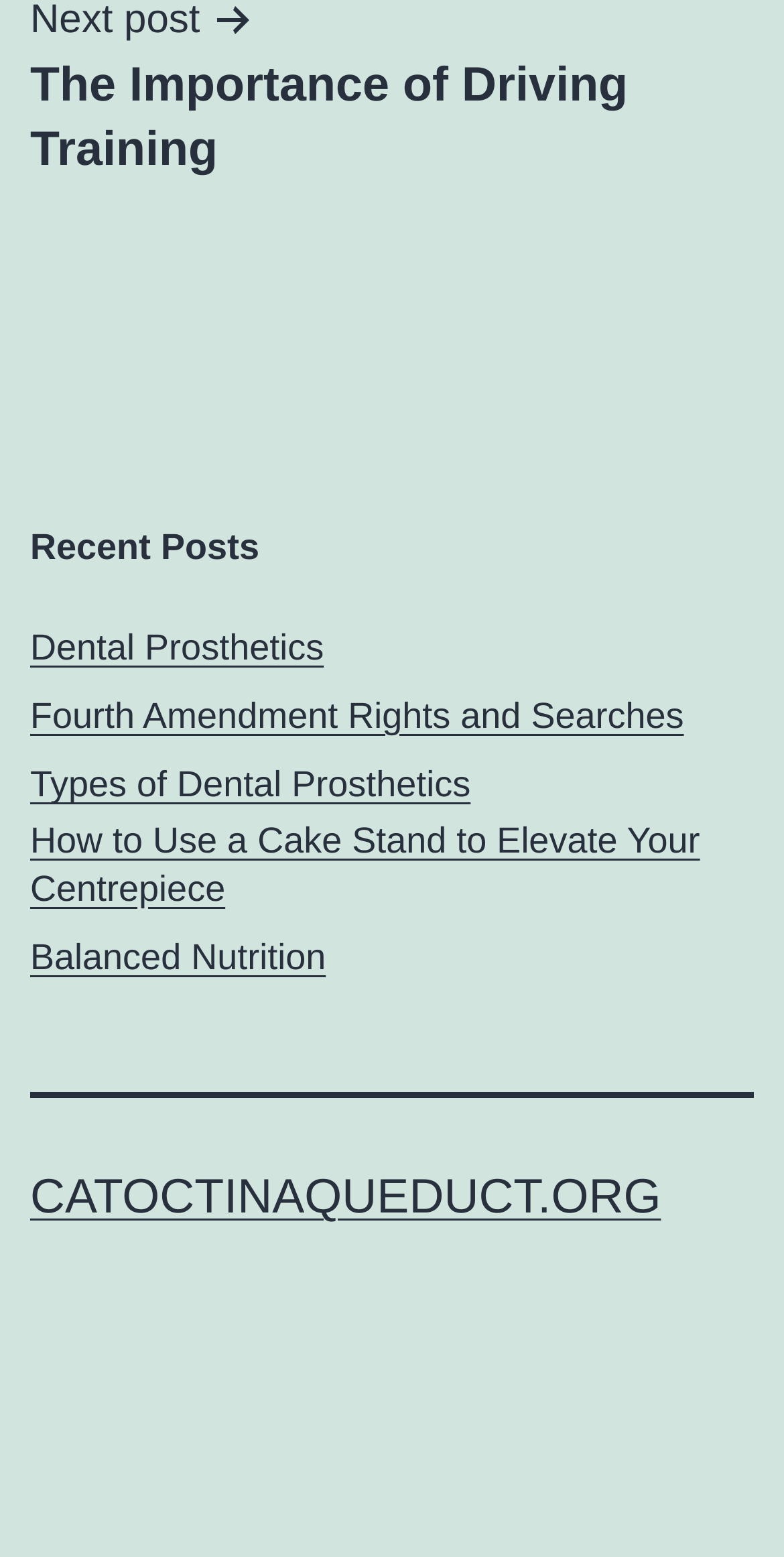Using the element description provided, determine the bounding box coordinates in the format (top-left x, top-left y, bottom-right x, bottom-right y). Ensure that all values are floating point numbers between 0 and 1. Element description: Previous postWhat Is Protein Powder?

[0.038, 0.297, 0.962, 0.381]